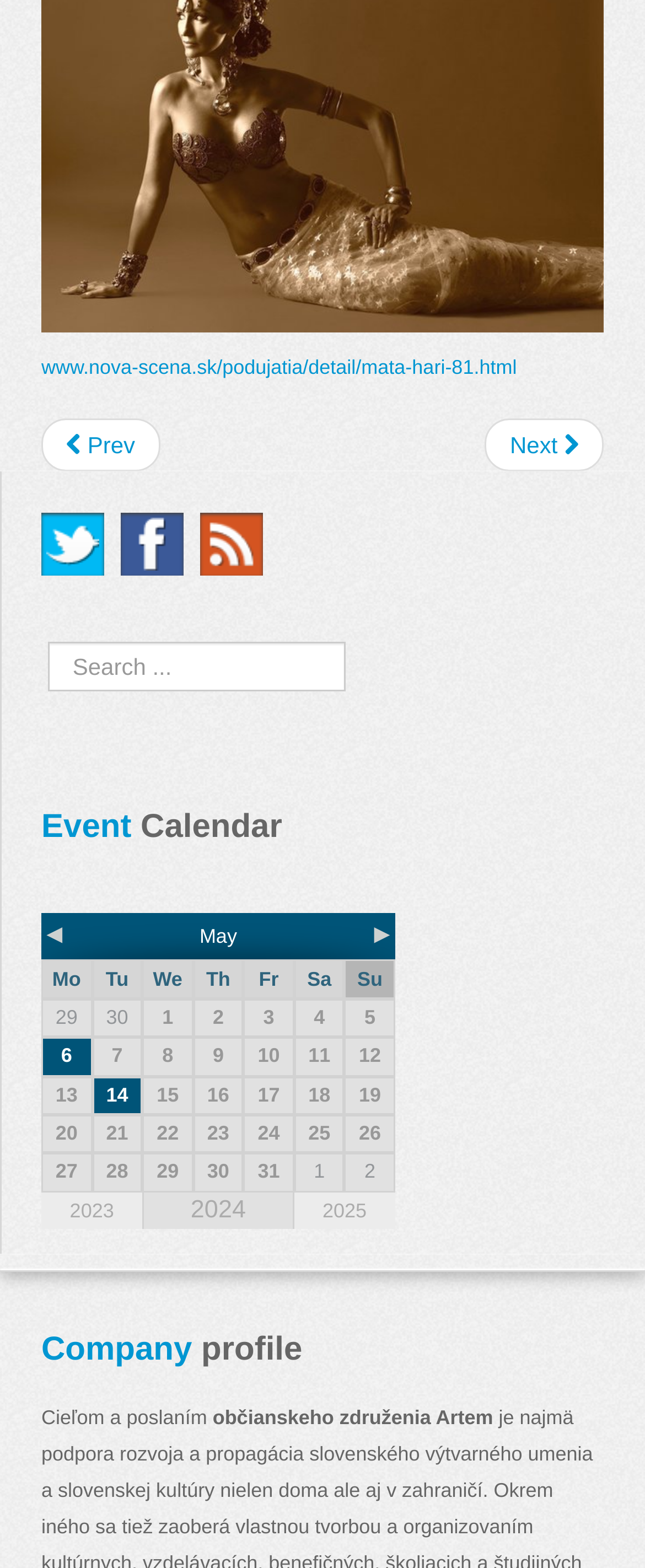Provide the bounding box coordinates of the HTML element described as: "parent_node: Search name="s" placeholder="Search..."". The bounding box coordinates should be four float numbers between 0 and 1, i.e., [left, top, right, bottom].

None